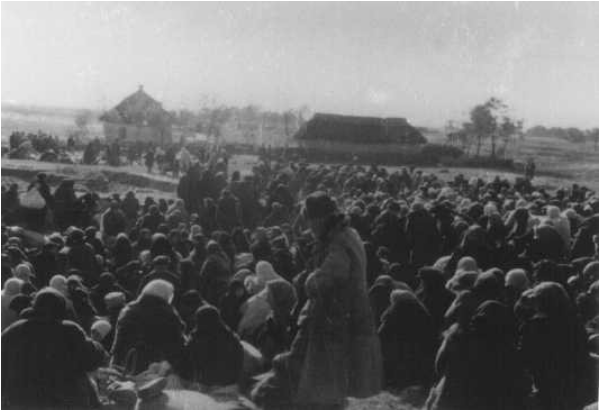What is the purpose for which the Jews were ordered to assemble?
Refer to the image and offer an in-depth and detailed answer to the question.

According to the caption, the Jews were ordered to assemble for 'resettlement', which is a euphemism for the brutal reality that they were about to face at the hands of the Einsatzgruppen.